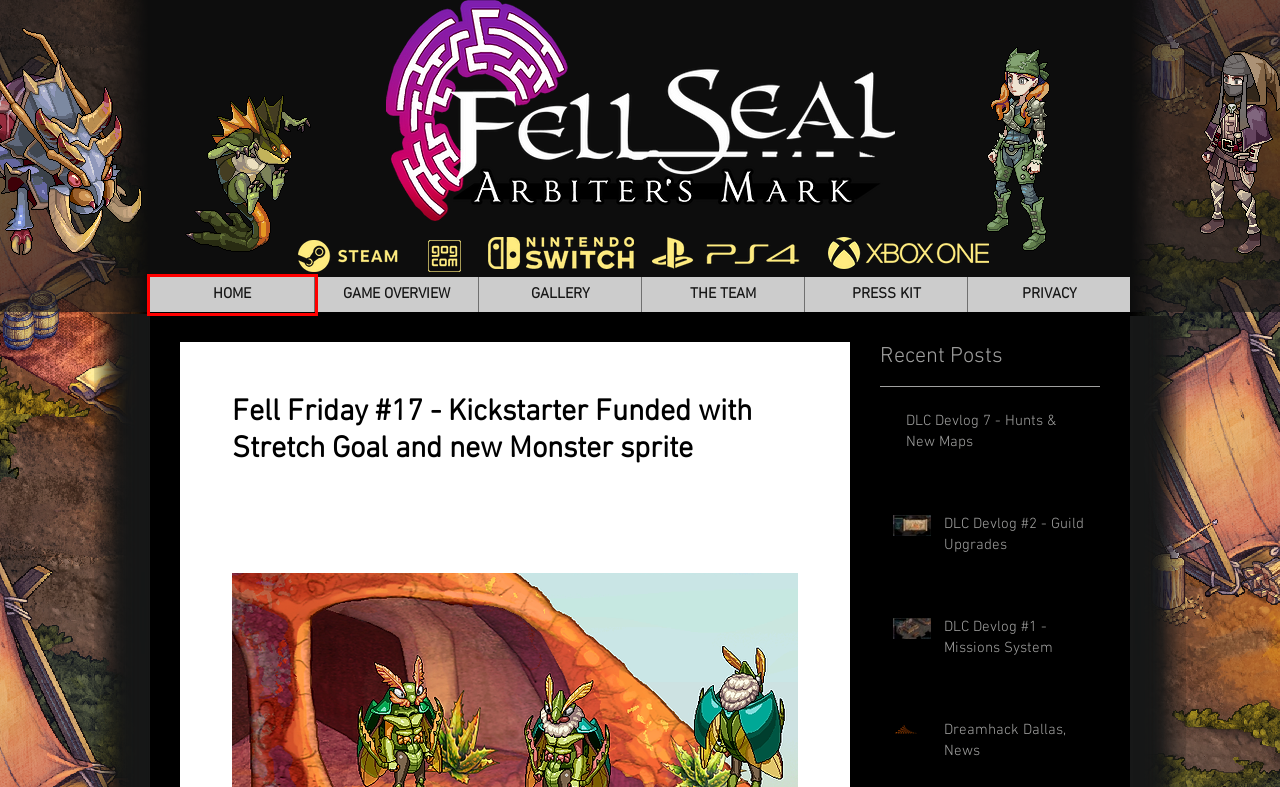Look at the given screenshot of a webpage with a red rectangle bounding box around a UI element. Pick the description that best matches the new webpage after clicking the element highlighted. The descriptions are:
A. Dreamhack Dallas, News
B. DLC Devlog #2 - Guild Upgrades
C. PRIVACY | 6eyesstudio
D. DLC Devlog 7 - Hunts & New Maps
E. PRESS KIT | 6eyesstudio
F. DLC Devlog #1 - Missions System
G. The-team | Fell Seal: Arbiter's Mark
H. Fell Seal: Arbiter's Mark

H